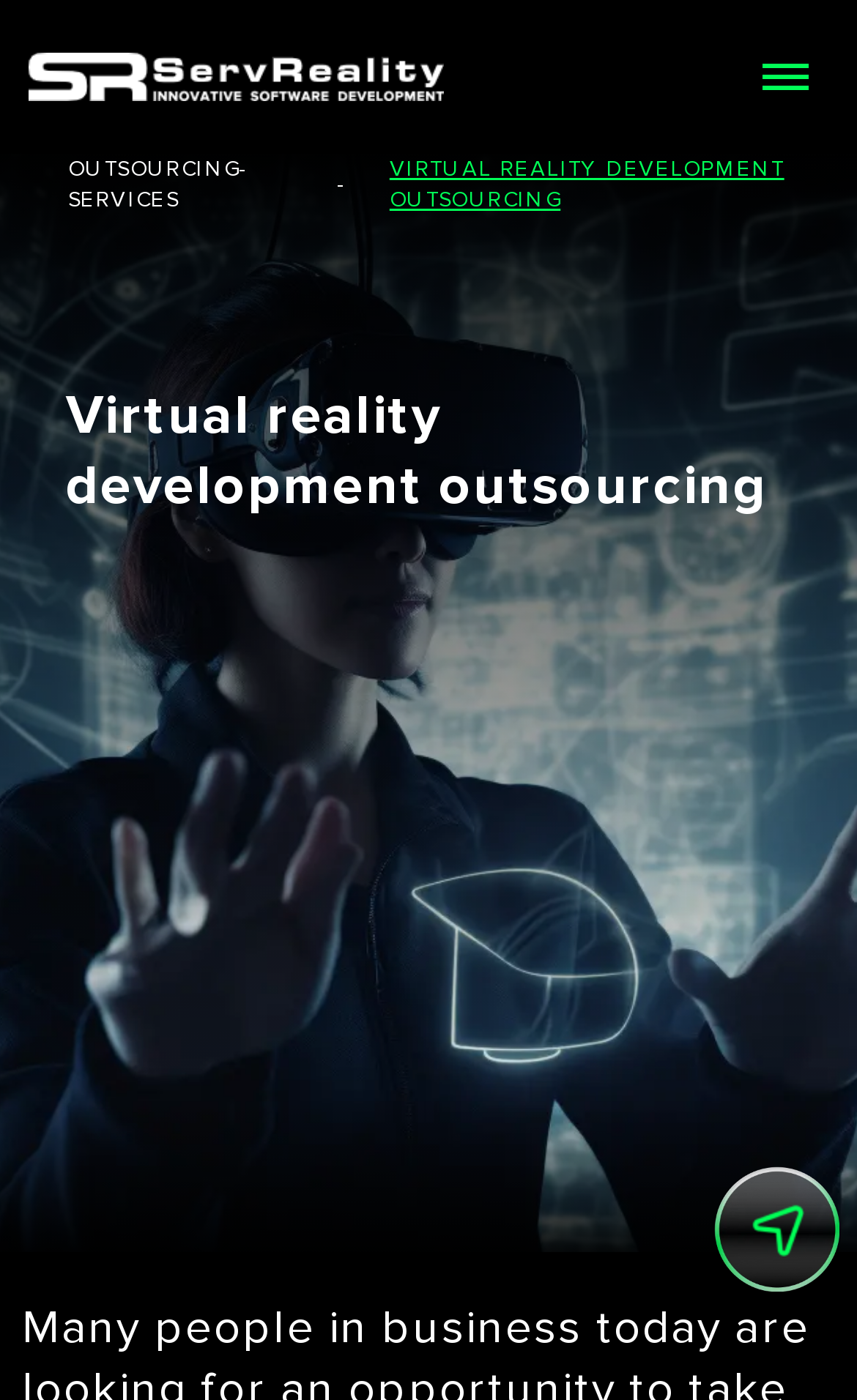Provide a short answer to the following question with just one word or phrase: What is the purpose of the button at the top right corner?

Contact